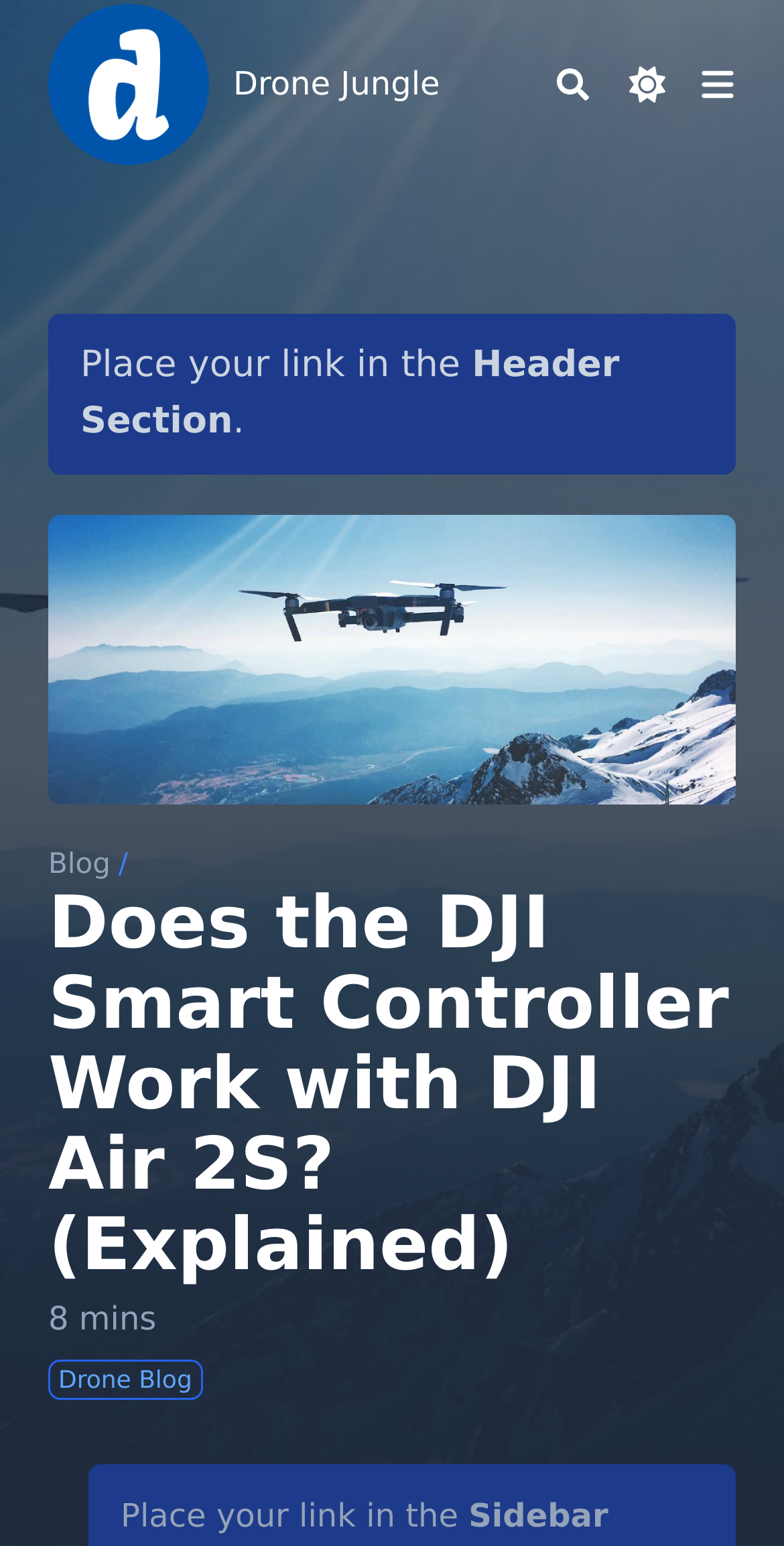Please answer the following question using a single word or phrase: 
How long does it take to read the blog post?

8 mins